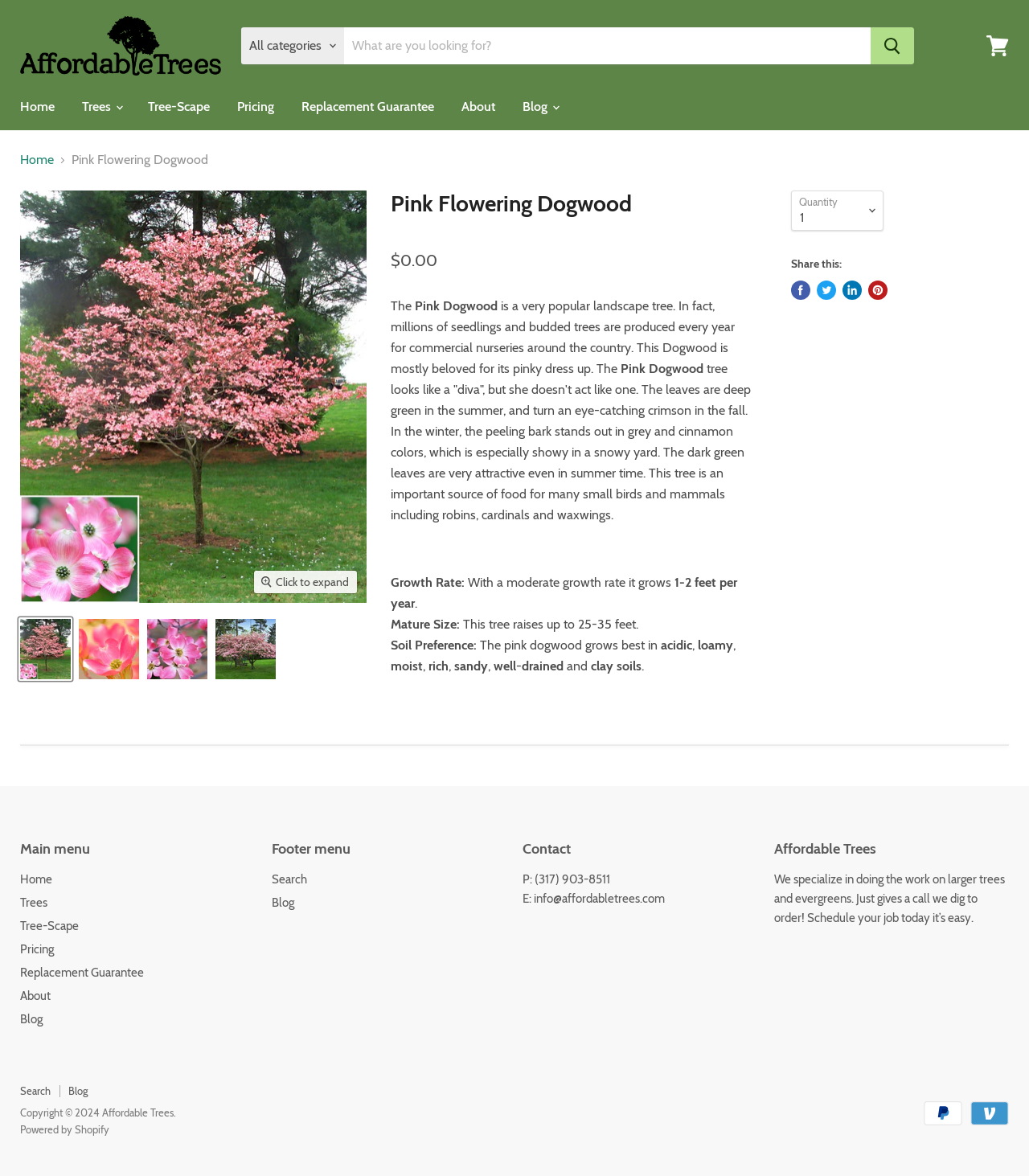What is the preferred soil type for this tree?
Answer the question based on the image using a single word or a brief phrase.

acidic, loamy, moist, rich, sandy, well-drained, and clay soils